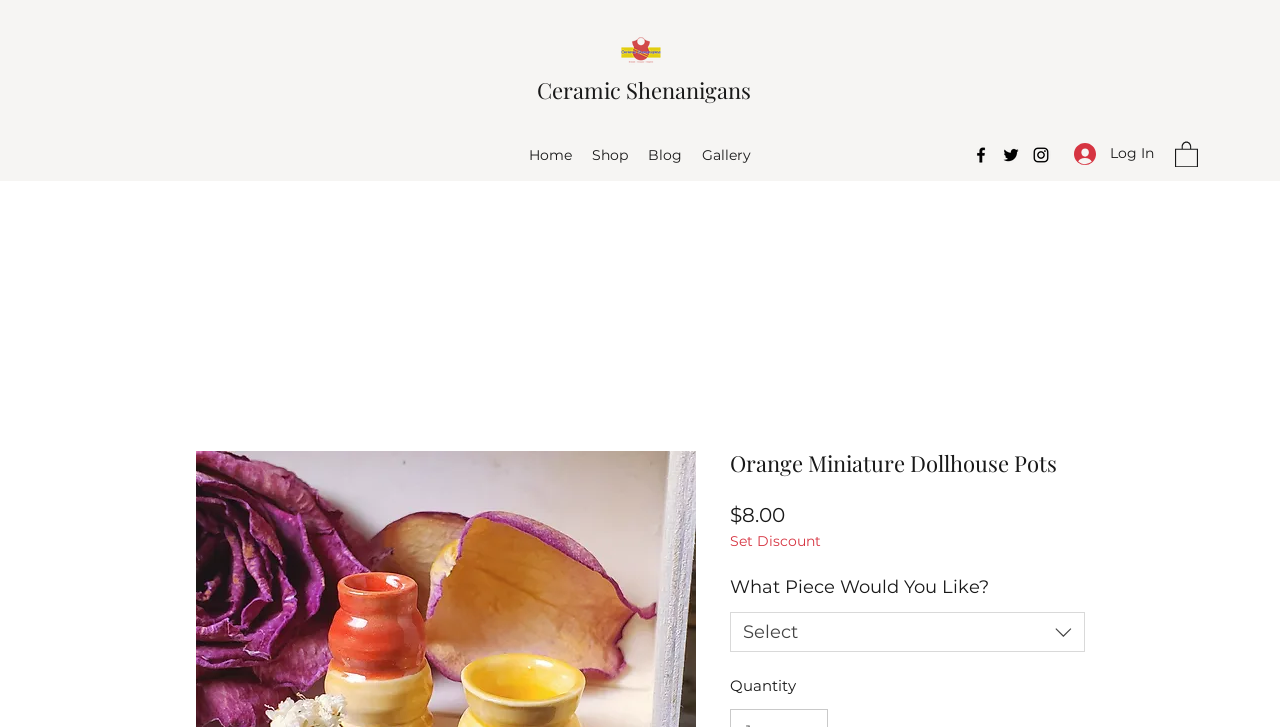Locate the bounding box coordinates of the clickable area needed to fulfill the instruction: "Select an option from the 'What Piece Would You Like?' list".

[0.57, 0.842, 0.848, 0.897]